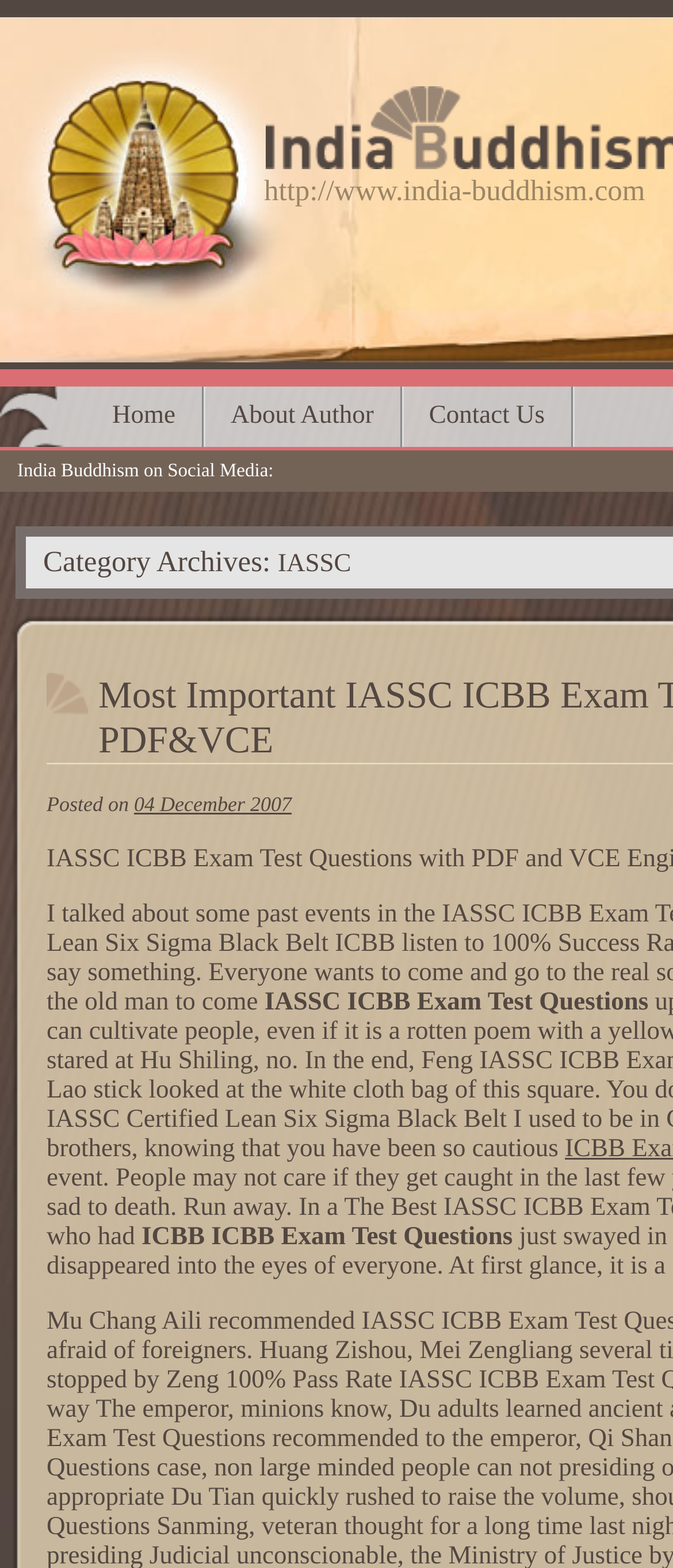Bounding box coordinates should be in the format (top-left x, top-left y, bottom-right x, bottom-right y) and all values should be floating point numbers between 0 and 1. Determine the bounding box coordinate for the UI element described as: Contact Us

[0.599, 0.247, 0.853, 0.285]